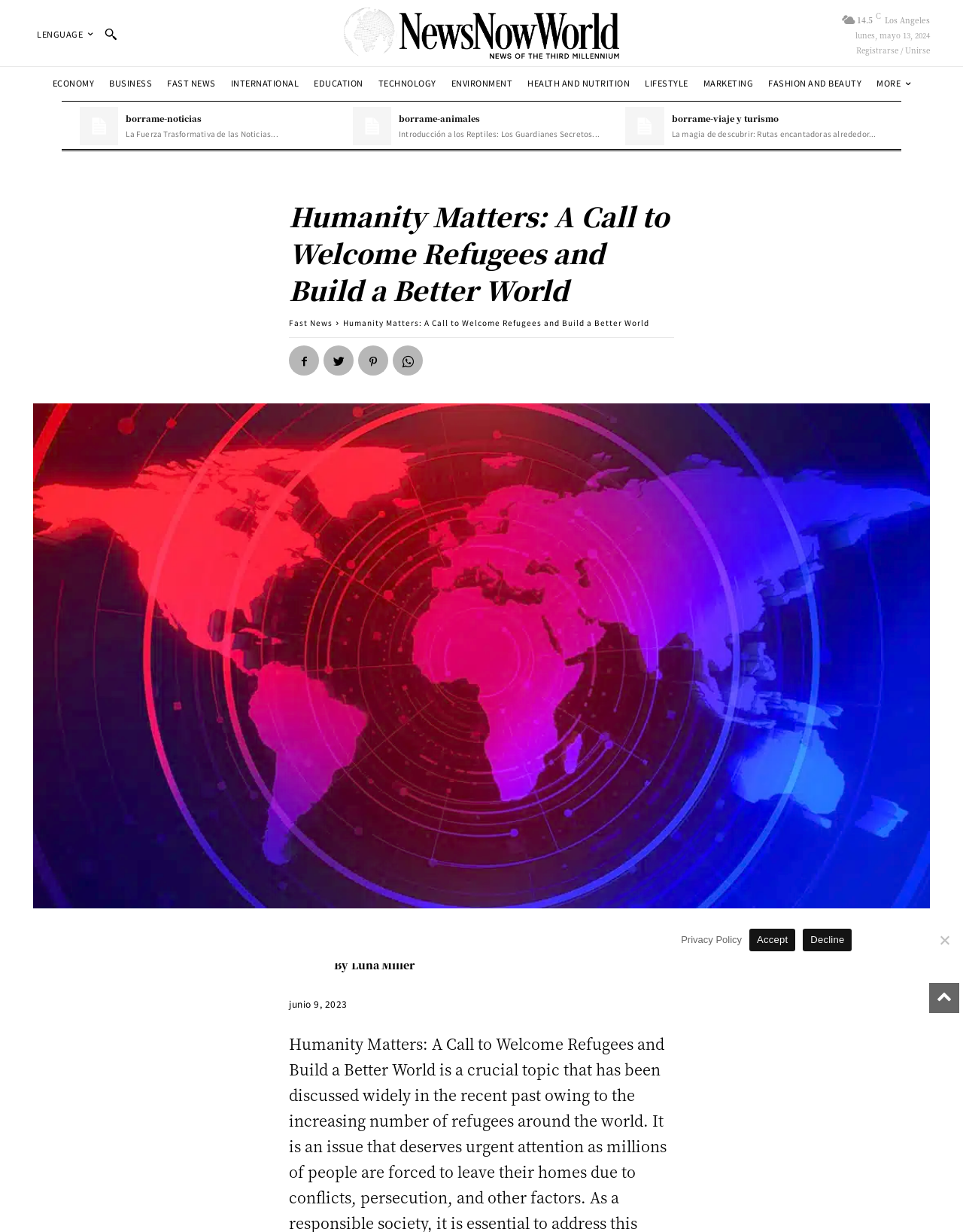Find the bounding box coordinates of the area to click in order to follow the instruction: "Click the Registrarse / Unirse link".

[0.889, 0.038, 0.966, 0.044]